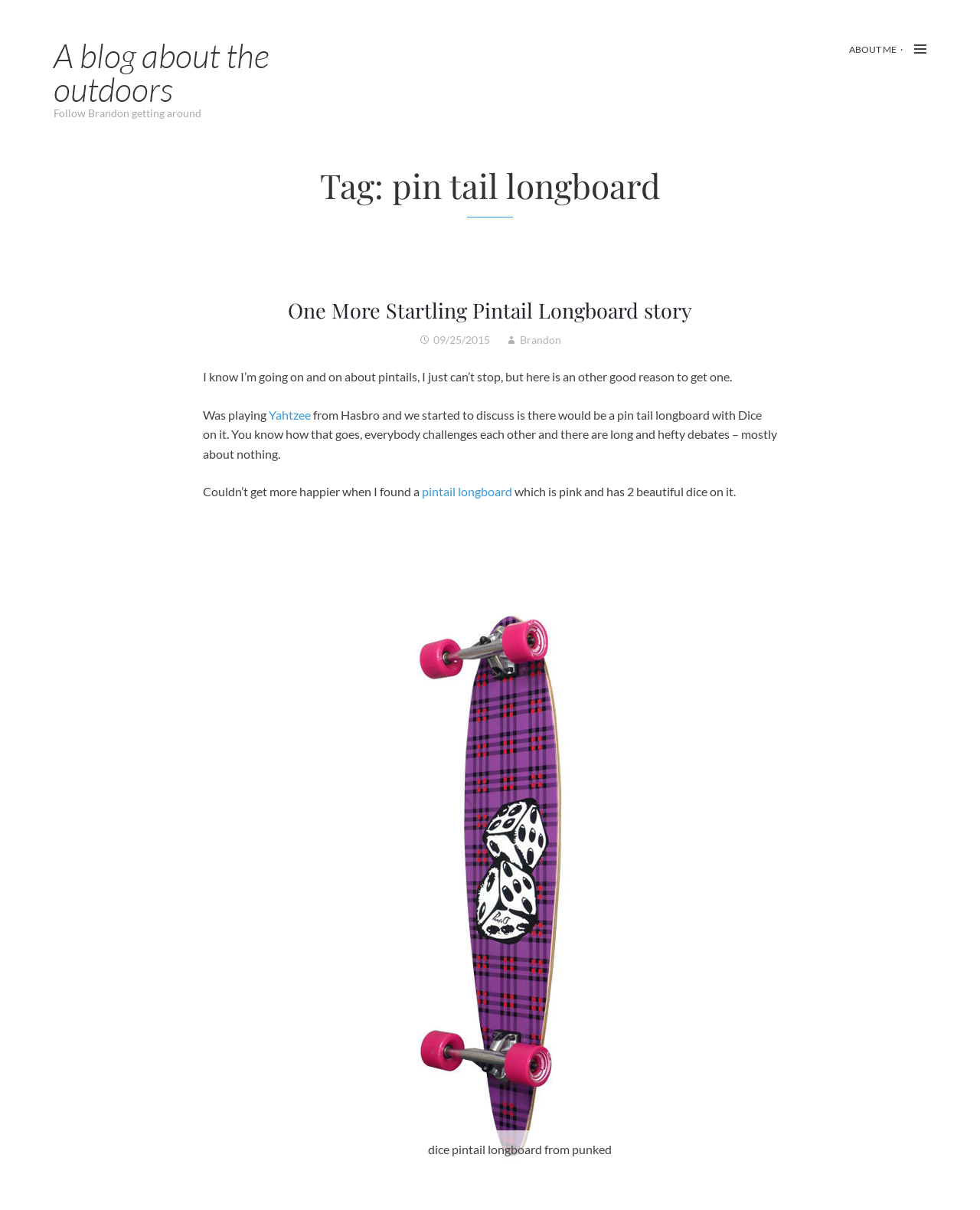Identify and provide the bounding box coordinates of the UI element described: "Yahtzee". The coordinates should be formatted as [left, top, right, bottom], with each number being a float between 0 and 1.

[0.274, 0.336, 0.32, 0.348]